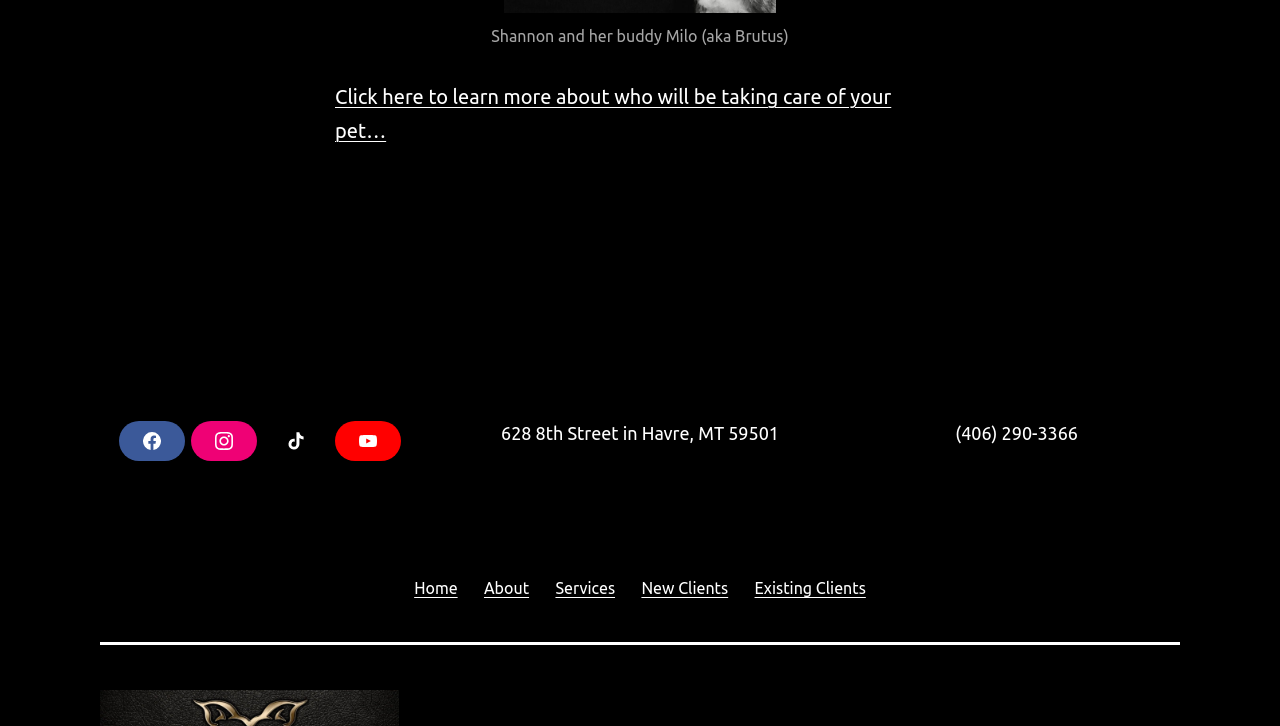Based on the image, provide a detailed response to the question:
What social media platforms are available?

The social media platforms are listed as links in the complementary section, which includes Facebook, Instagram, TikTok, and YouTube.